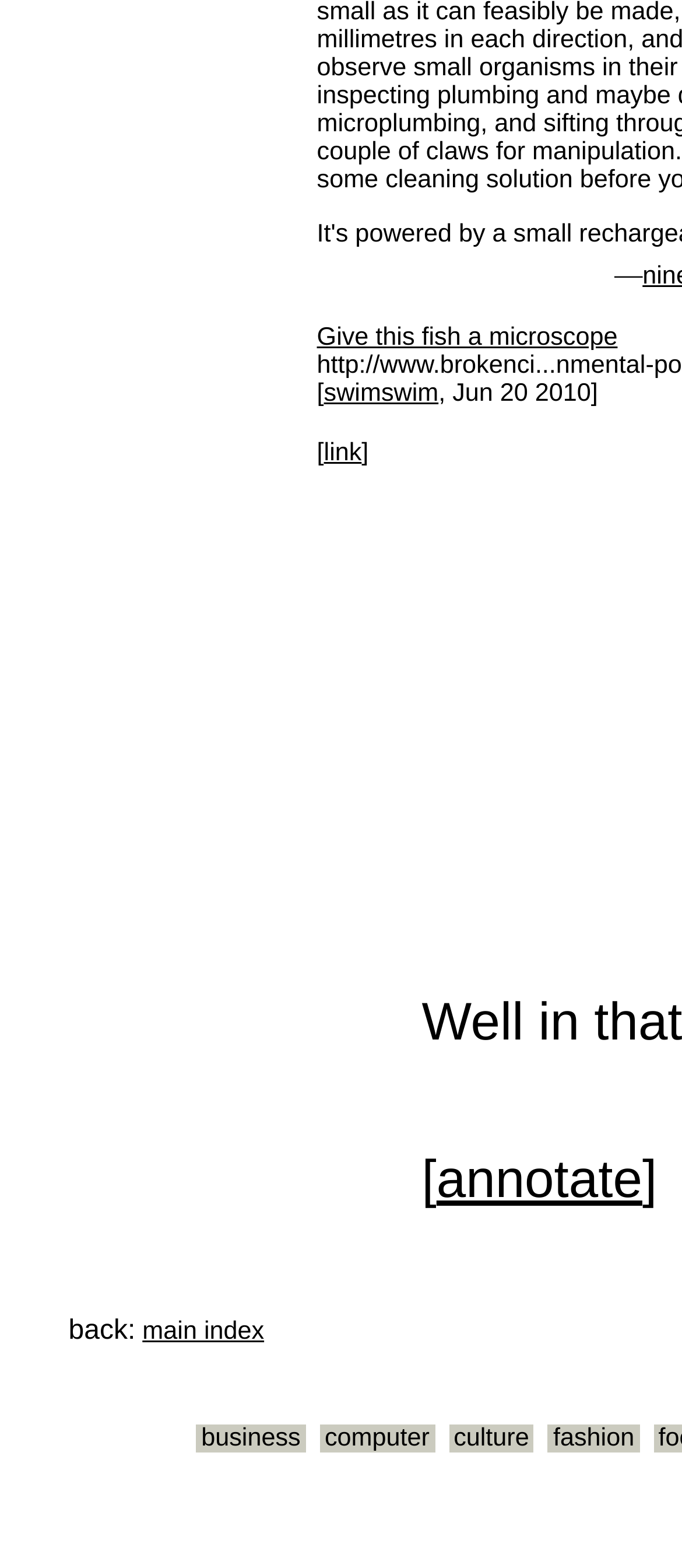How many categories are listed at the bottom?
Examine the image closely and answer the question with as much detail as possible.

I counted the number of link elements at the bottom of the page, which are 'business', 'computer', 'culture', 'fashion', and found five categories listed.